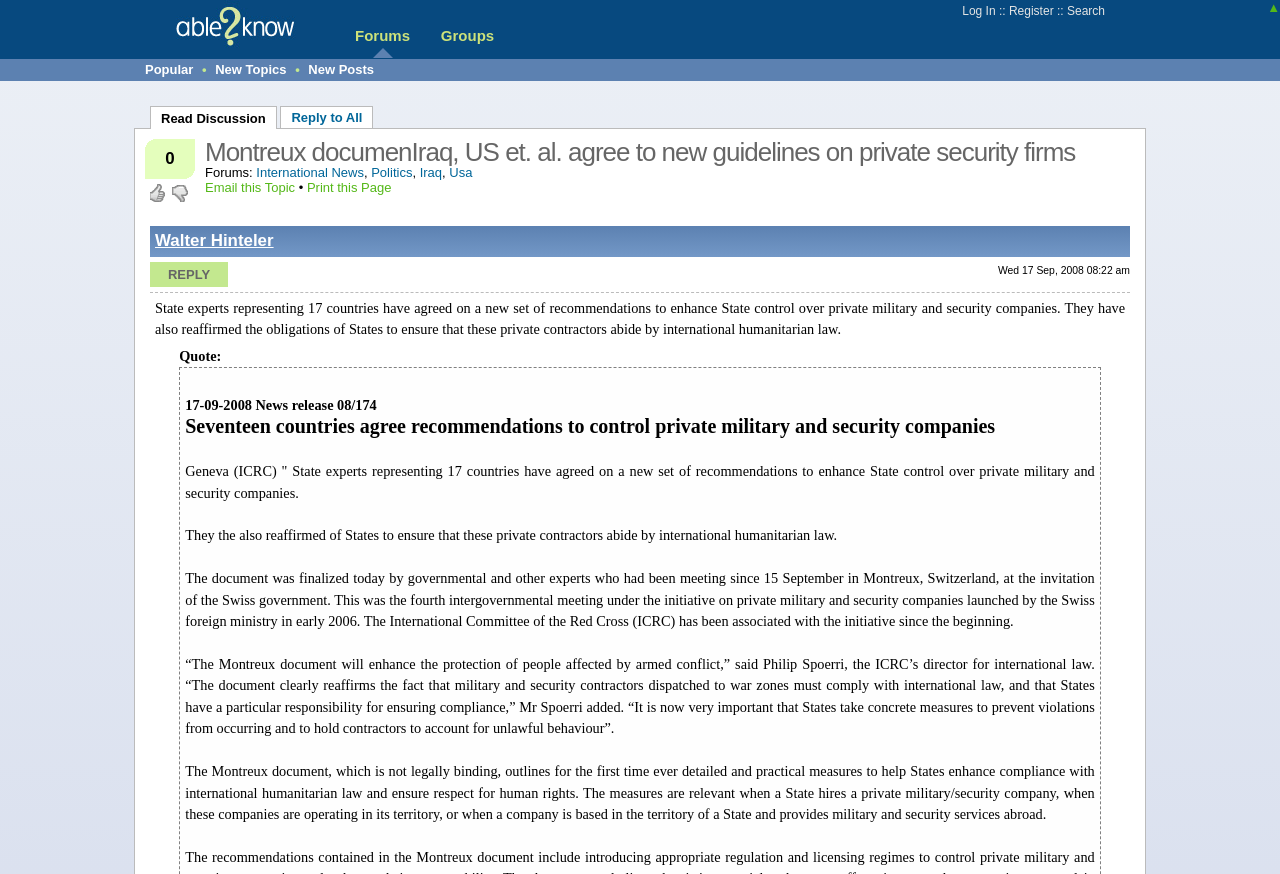Find the bounding box coordinates of the area that needs to be clicked in order to achieve the following instruction: "Print this page". The coordinates should be specified as four float numbers between 0 and 1, i.e., [left, top, right, bottom].

[0.24, 0.206, 0.306, 0.223]